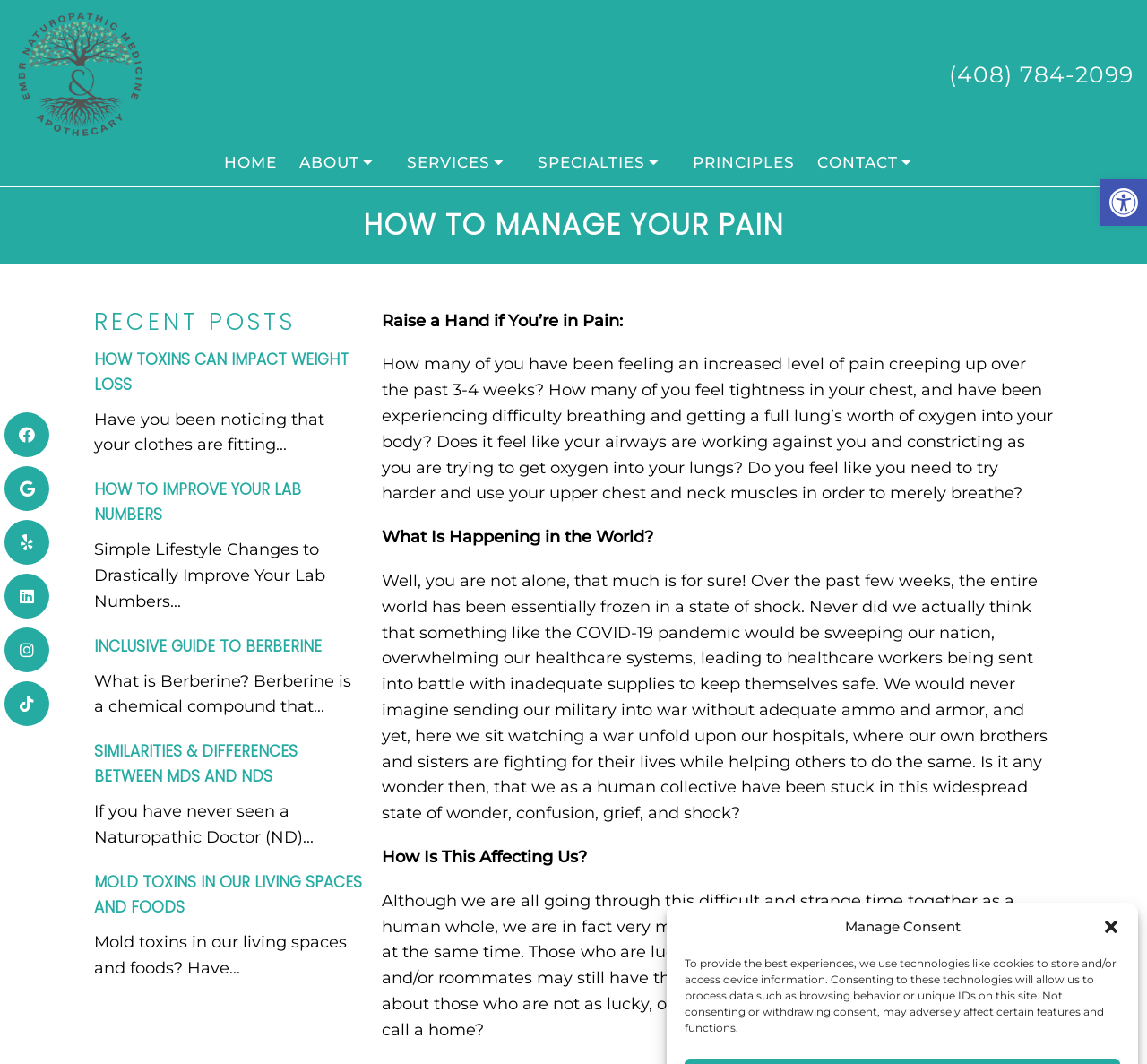Determine the bounding box of the UI element mentioned here: "alt="Dr. Hasti Fashandi"". The coordinates must be in the format [left, top, right, bottom] with values ranging from 0 to 1.

[0.012, 0.008, 0.129, 0.132]